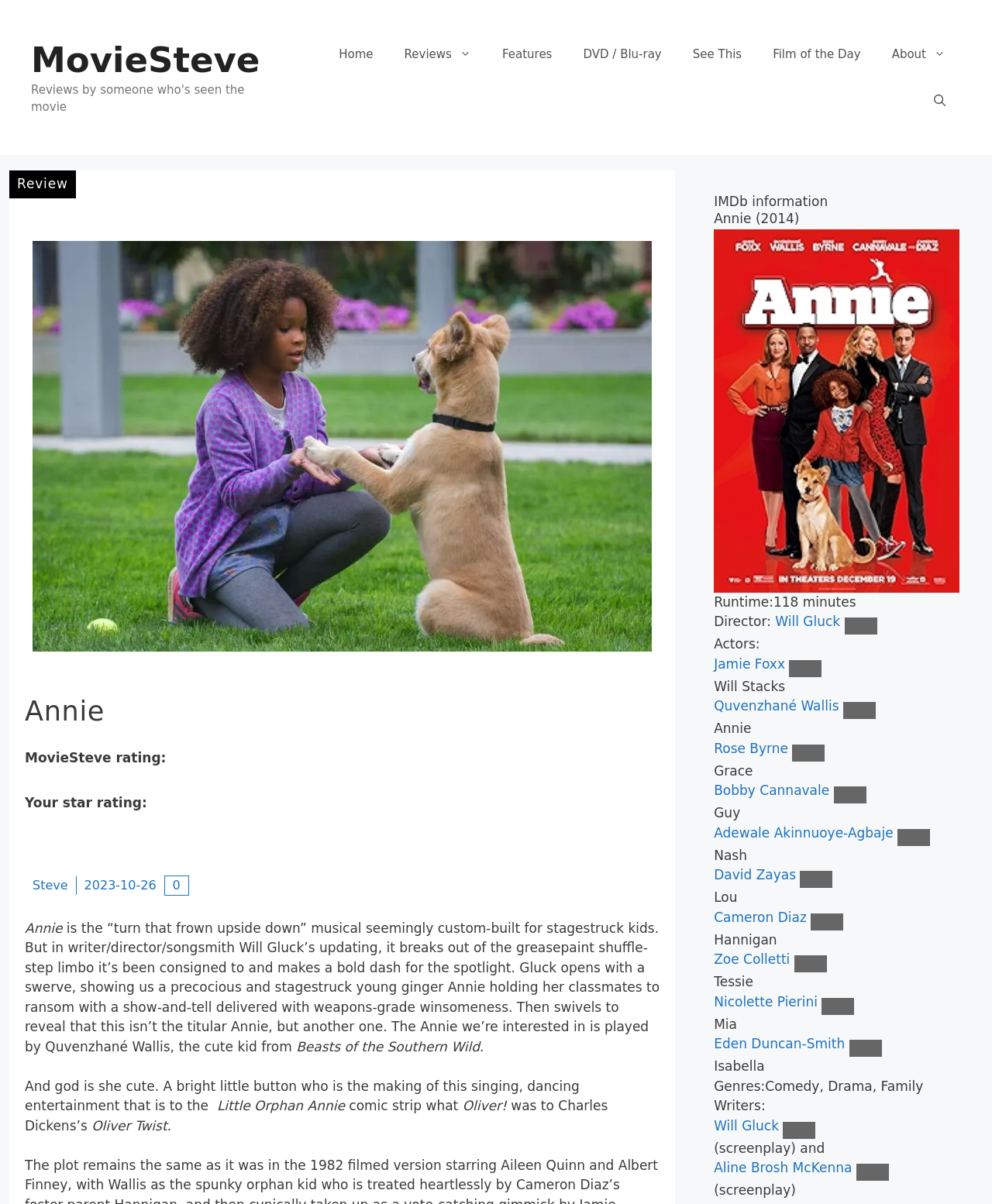What is the name of the movie being reviewed?
Provide a short answer using one word or a brief phrase based on the image.

Annie